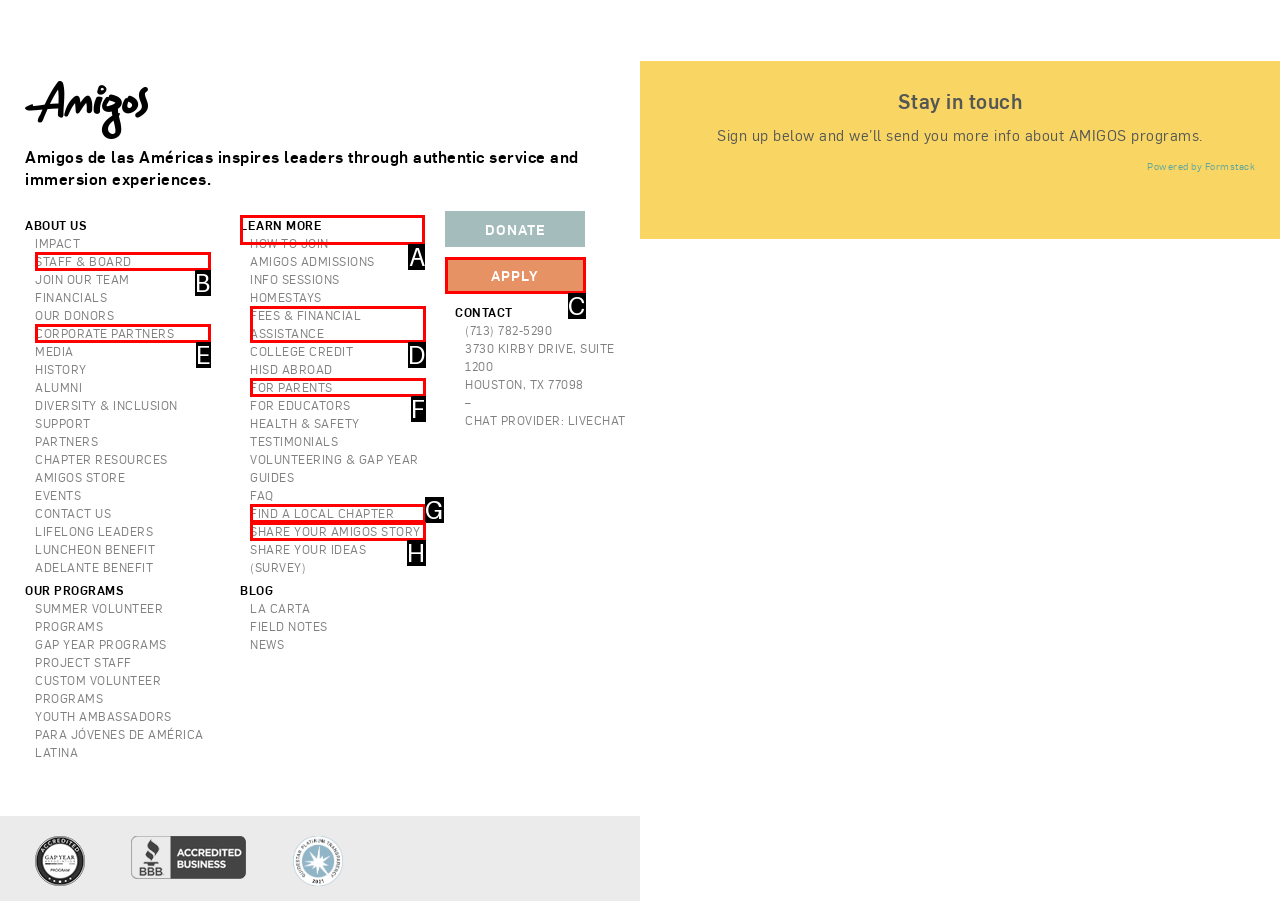Which UI element should be clicked to perform the following task: Learn more about Amigos de las Américas? Answer with the corresponding letter from the choices.

A